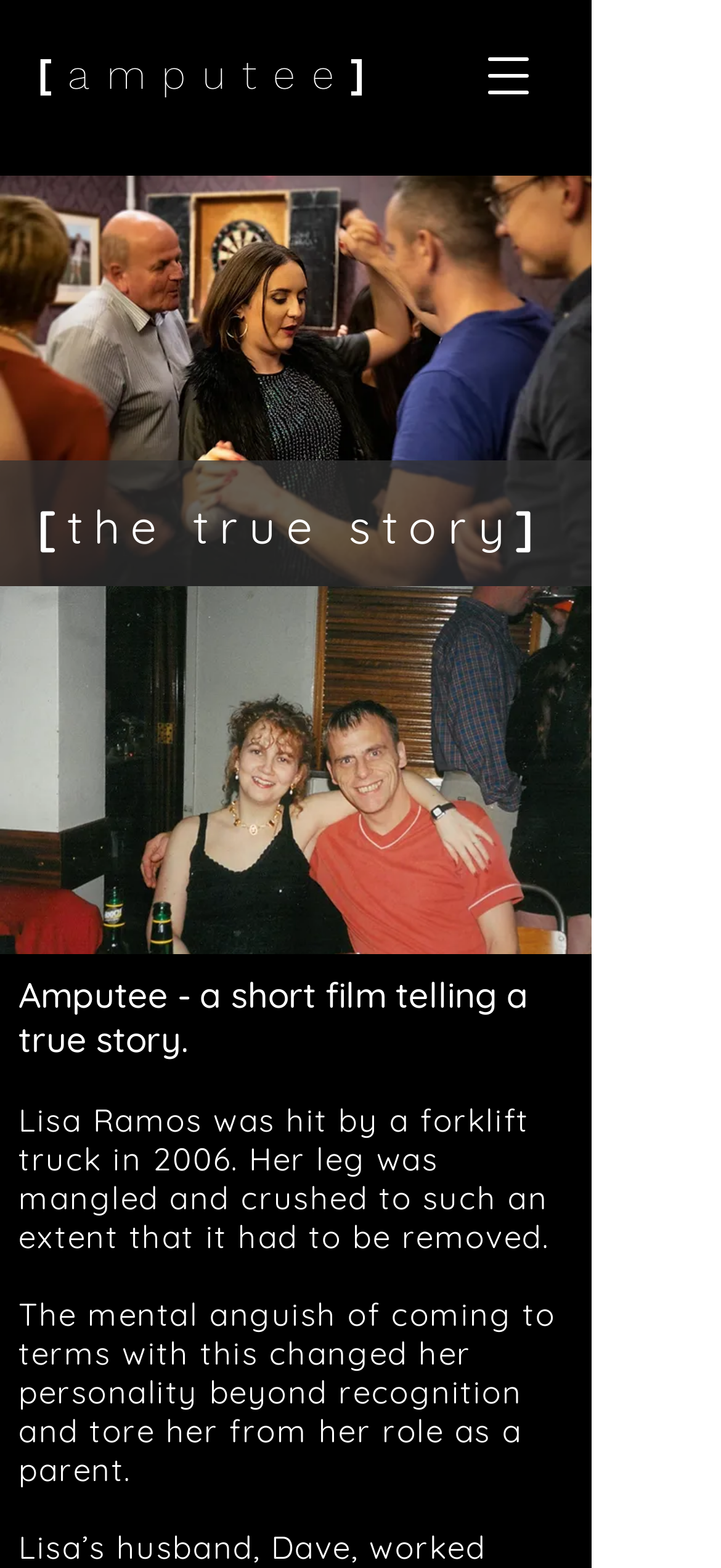Explain the contents of the webpage comprehensively.

The webpage is about the true story of Lisa Ramos, an amputee, and a short film based on her experience. At the top right corner, there is a button to open a navigation menu. The title of the webpage, "True Story | Amputee Film", is prominently displayed. Below the title, there is a heading that reads "[amputee]" followed by another heading that says "[the true story]". 

A larger heading, "Amputee - a short film telling a true story", is positioned below these two headings. Following this heading, there is a brief summary of Lisa Ramos' story, which describes how she was hit by a forklift truck in 2006, resulting in the loss of her leg. The text continues to explain how this traumatic event affected her personality and her role as a parent. This section of text is divided into three paragraphs. The entire story section takes up most of the webpage, spanning from the top center to the bottom center.